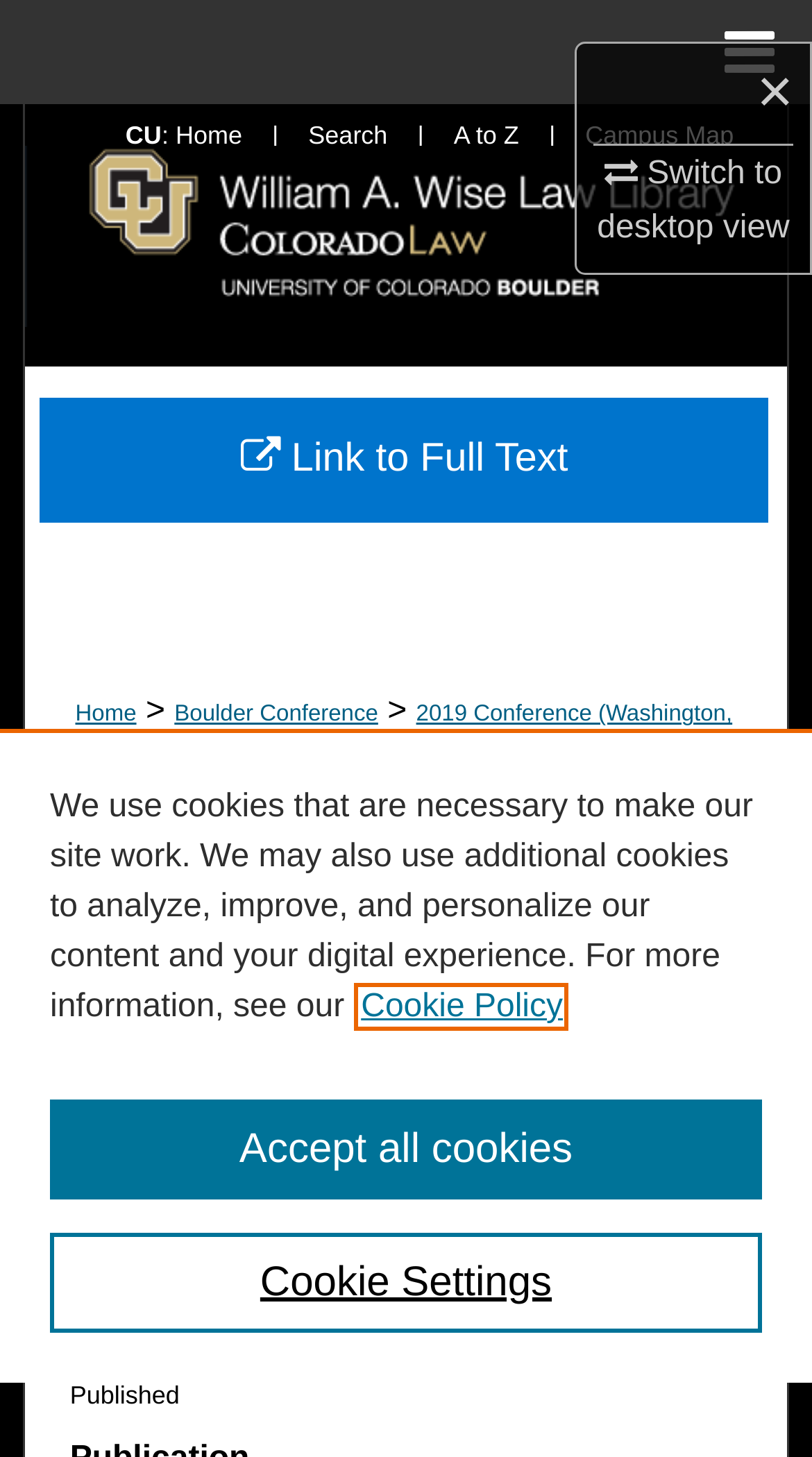Can you specify the bounding box coordinates of the area that needs to be clicked to fulfill the following instruction: "Switch to desktop view"?

[0.735, 0.102, 0.972, 0.169]